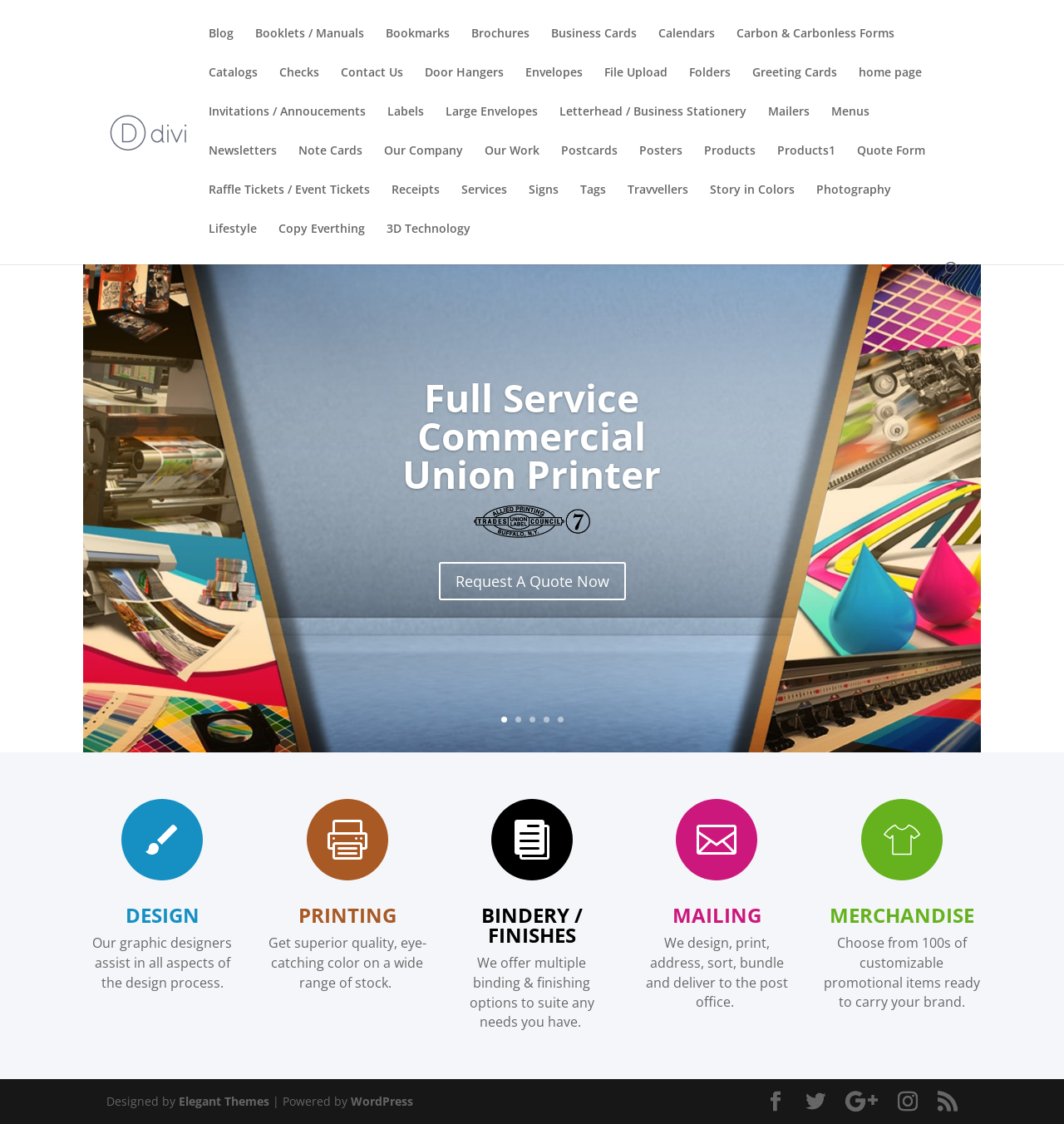Provide a one-word or short-phrase response to the question:
How many navigation links are there?

34